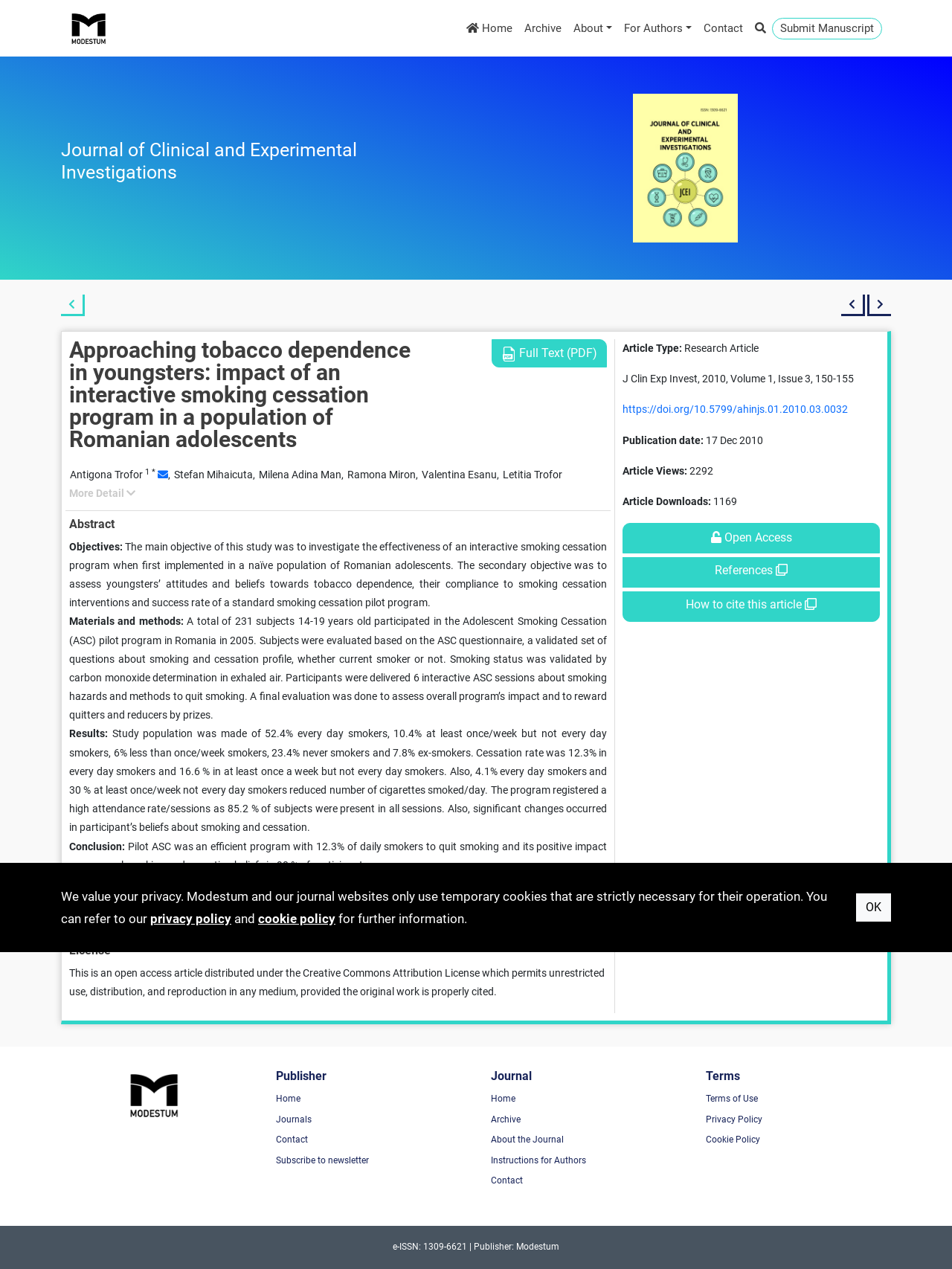Generate a comprehensive caption for the webpage you are viewing.

This webpage is an article from the Journal of Clinical and Experimental Investigations, titled "Approaching tobacco dependence in youngsters: impact of an interactive smoking cessation program in a population of Romanian adolescents." 

At the top of the page, there is a navigation menu with links to "Home", "Archive", "About", "For Authors", "Contact", and "Submit Manuscript". Below this menu, the journal's title and logo are displayed.

The article's title is followed by a list of authors, including Antigona Trofor, Stefan Mihaicuta, Milena Adina Man, Ramona Miron, Valentina Esanu, and Letitia Trofor. 

The abstract section is divided into four parts: Objectives, Materials and methods, Results, and Conclusion. The objectives of the study are to investigate the effectiveness of an interactive smoking cessation program and to assess youngsters' attitudes and beliefs towards tobacco dependence. The materials and methods section describes the pilot program, which included 231 subjects aged 14-19 who participated in six interactive sessions about smoking hazards and methods to quit smoking. The results show that 12.3% of daily smokers quit smoking, and 4.1% reduced the number of cigarettes smoked per day. The conclusion states that the pilot program was efficient, with a high attendance rate and significant changes in participants' beliefs about smoking and cessation.

Below the abstract, there are links to "Full Text (PDF)" and "More Detail". The article's keywords, including "Smokers", "smoking cessation", "adolescents", "peers", and "pilot project", are listed under the "Keywords" heading.

The "License" section states that the article is distributed under the Creative Commons Attribution License, which permits unrestricted use, distribution, and reproduction in any medium, provided the original work is properly cited.

On the right side of the page, there is a section with information about the article, including the article type, publication date, and number of views and downloads. There are also links to "References" and "How to cite this article".

At the bottom of the page, there is a footer with links to the publisher's and journal's homepages, as well as links to contact information, subscription to the newsletter, and terms of use.